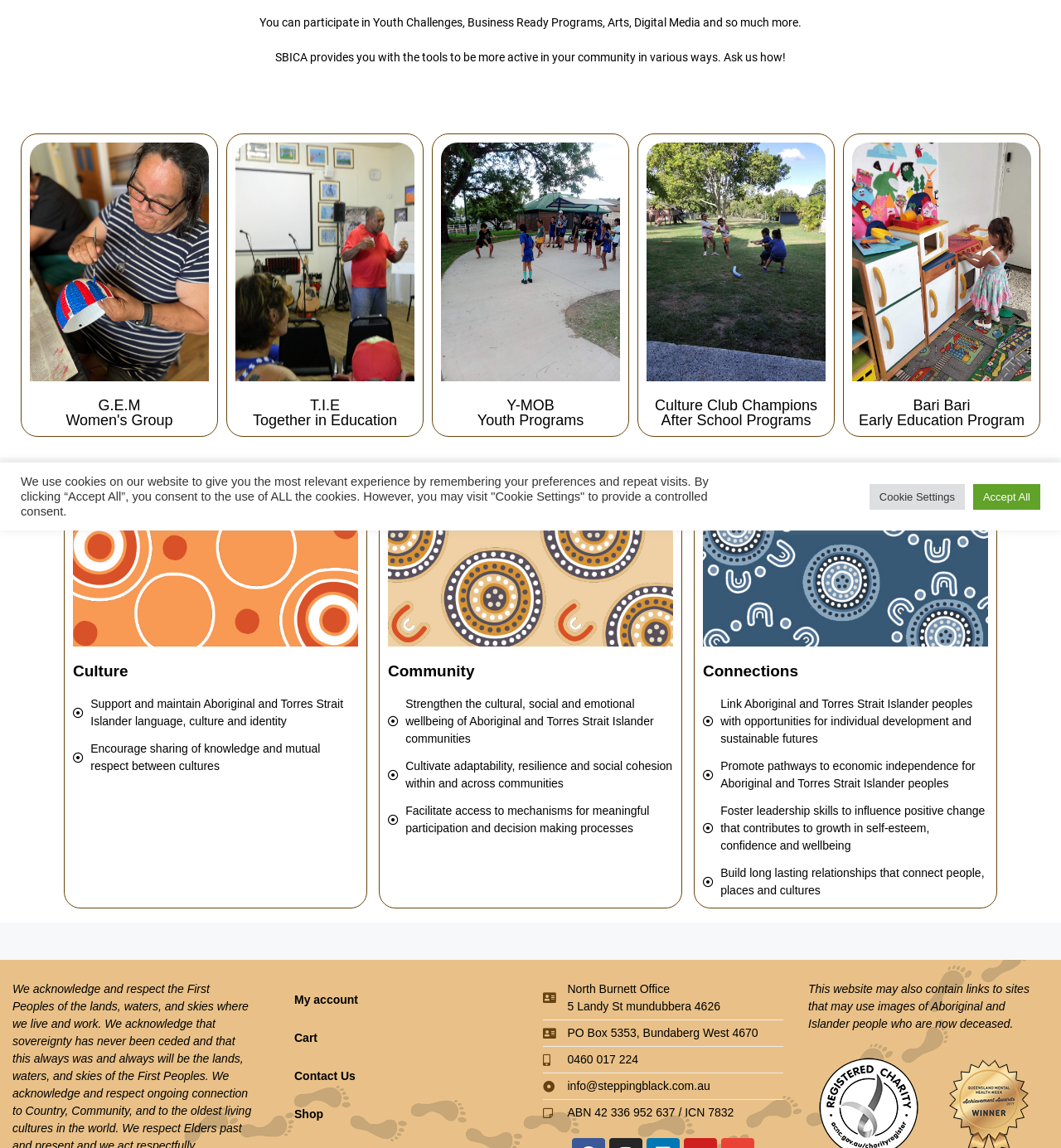Given the element description: "info@steppingblack.com.au", predict the bounding box coordinates of the UI element it refers to, using four float numbers between 0 and 1, i.e., [left, top, right, bottom].

[0.512, 0.939, 0.738, 0.954]